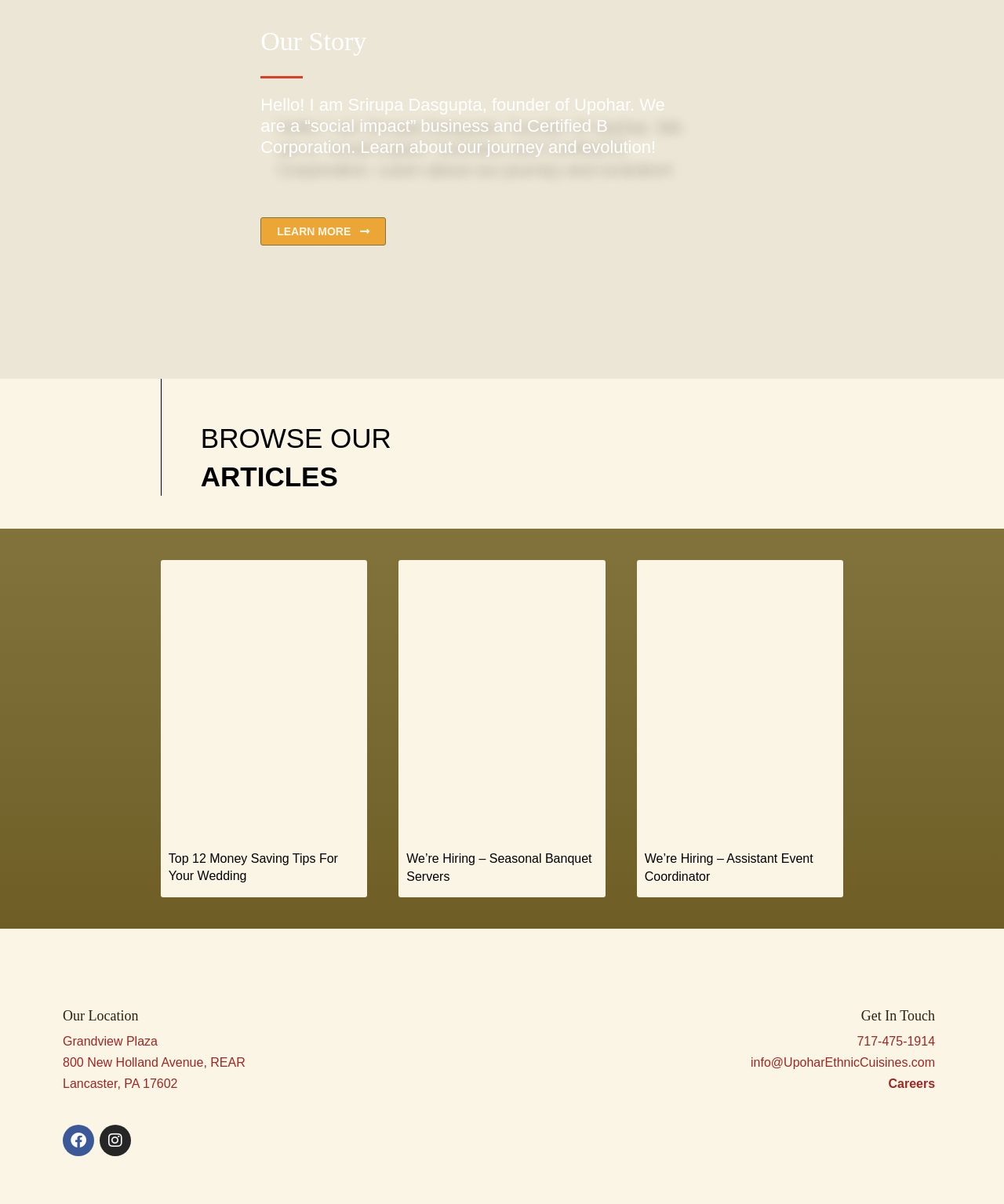Extract the bounding box coordinates for the UI element described as: "Learn More".

[0.26, 0.18, 0.385, 0.204]